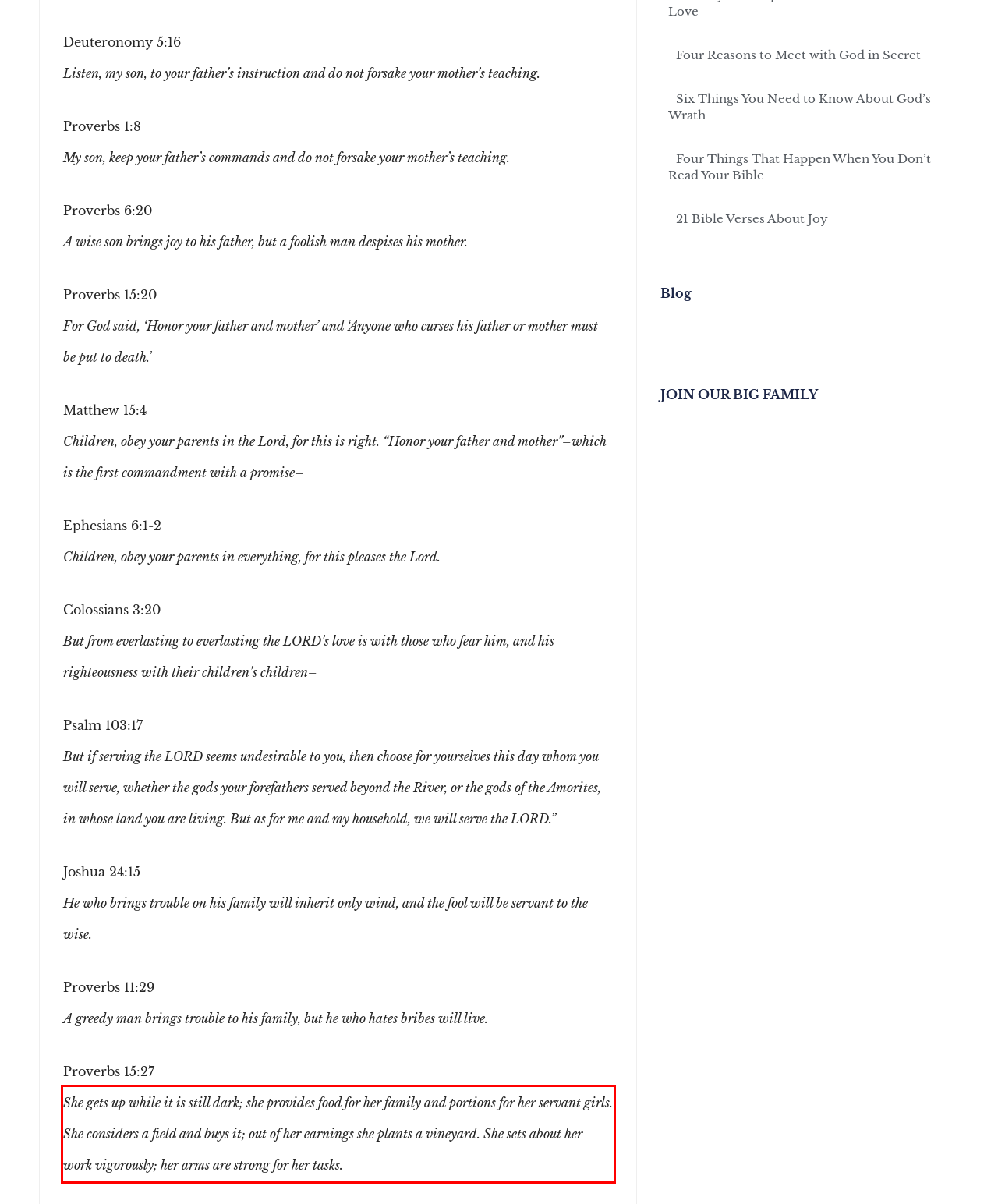In the screenshot of the webpage, find the red bounding box and perform OCR to obtain the text content restricted within this red bounding box.

She gets up while it is still dark; she provides food for her family and portions for her servant girls. She considers a field and buys it; out of her earnings she plants a vineyard. She sets about her work vigorously; her arms are strong for her tasks.